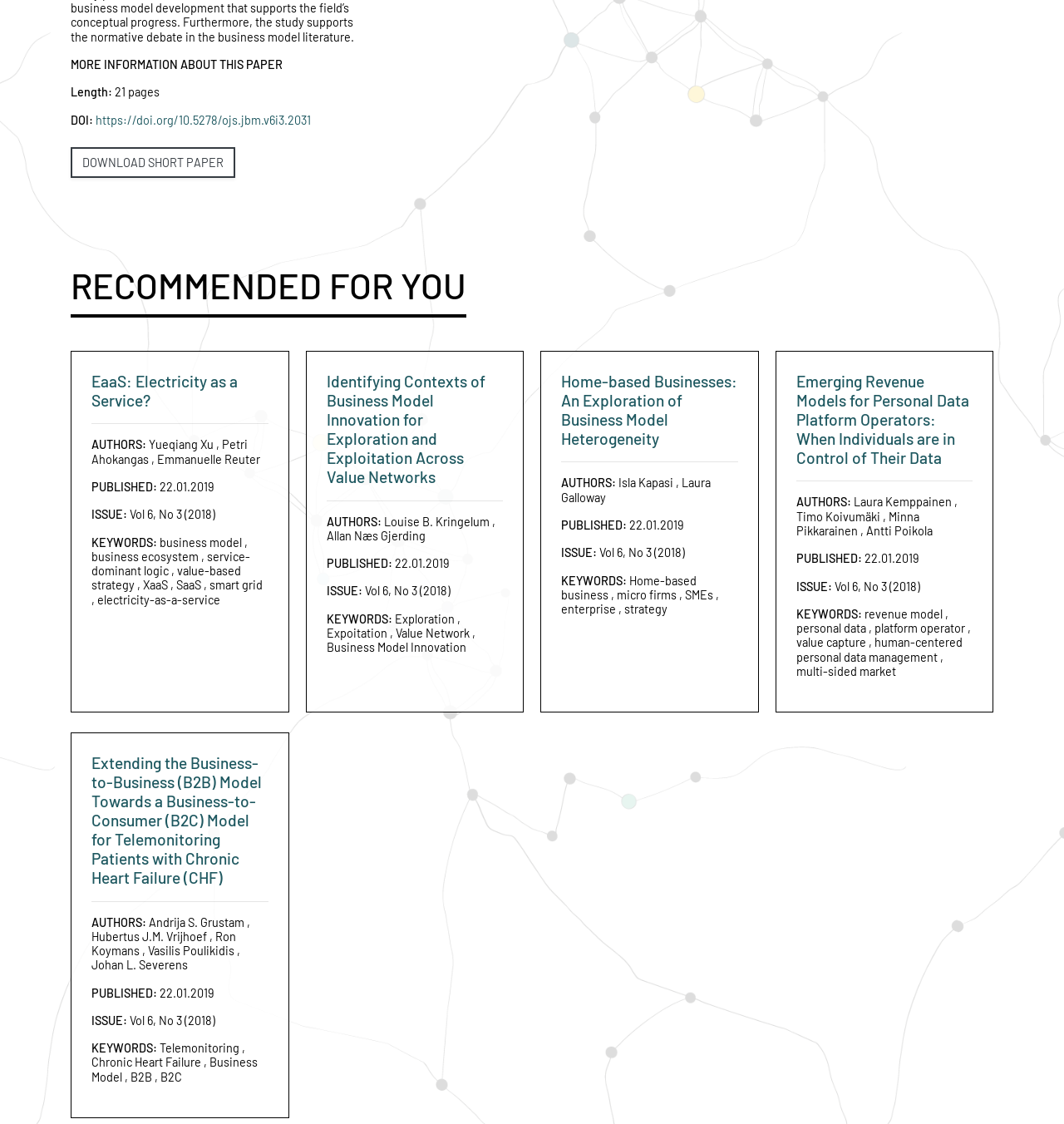Use a single word or phrase to answer the question: Who are the authors of the second paper?

Yueqiang Xu, Petri Ahokangas, Emmanuelle Reuter